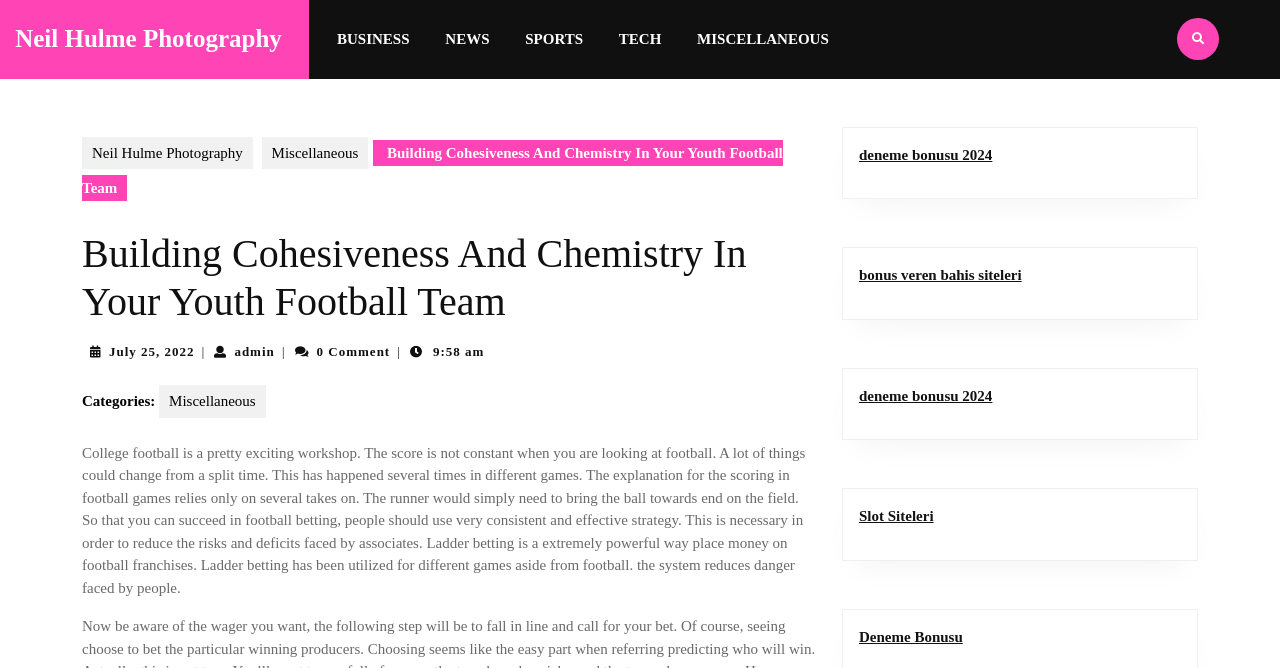Please determine the bounding box coordinates for the UI element described as: "July 25, 2022July 25, 2022".

[0.085, 0.514, 0.152, 0.537]